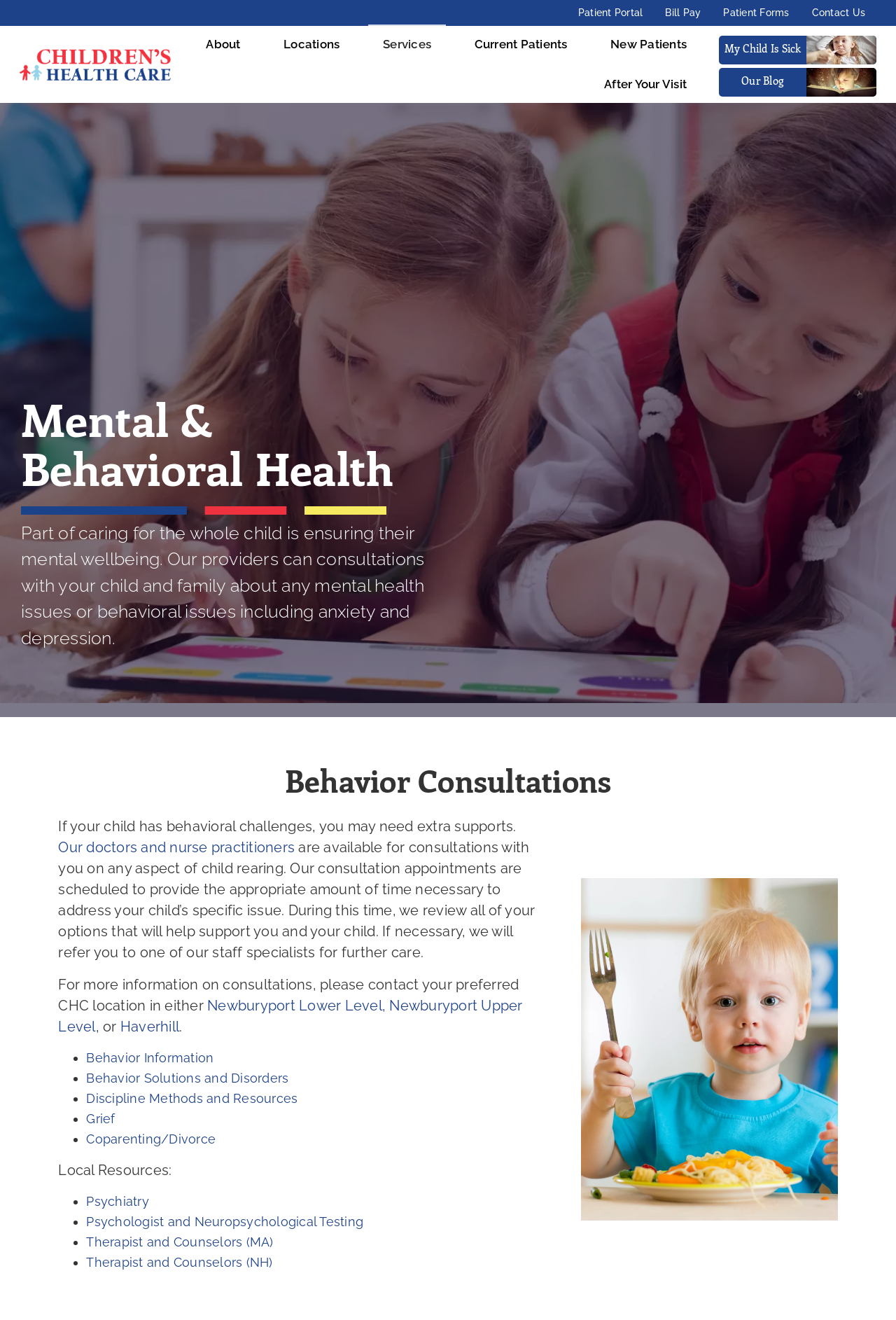Please provide the bounding box coordinates for the element that needs to be clicked to perform the following instruction: "Share on Facebook". The coordinates should be given as four float numbers between 0 and 1, i.e., [left, top, right, bottom].

None